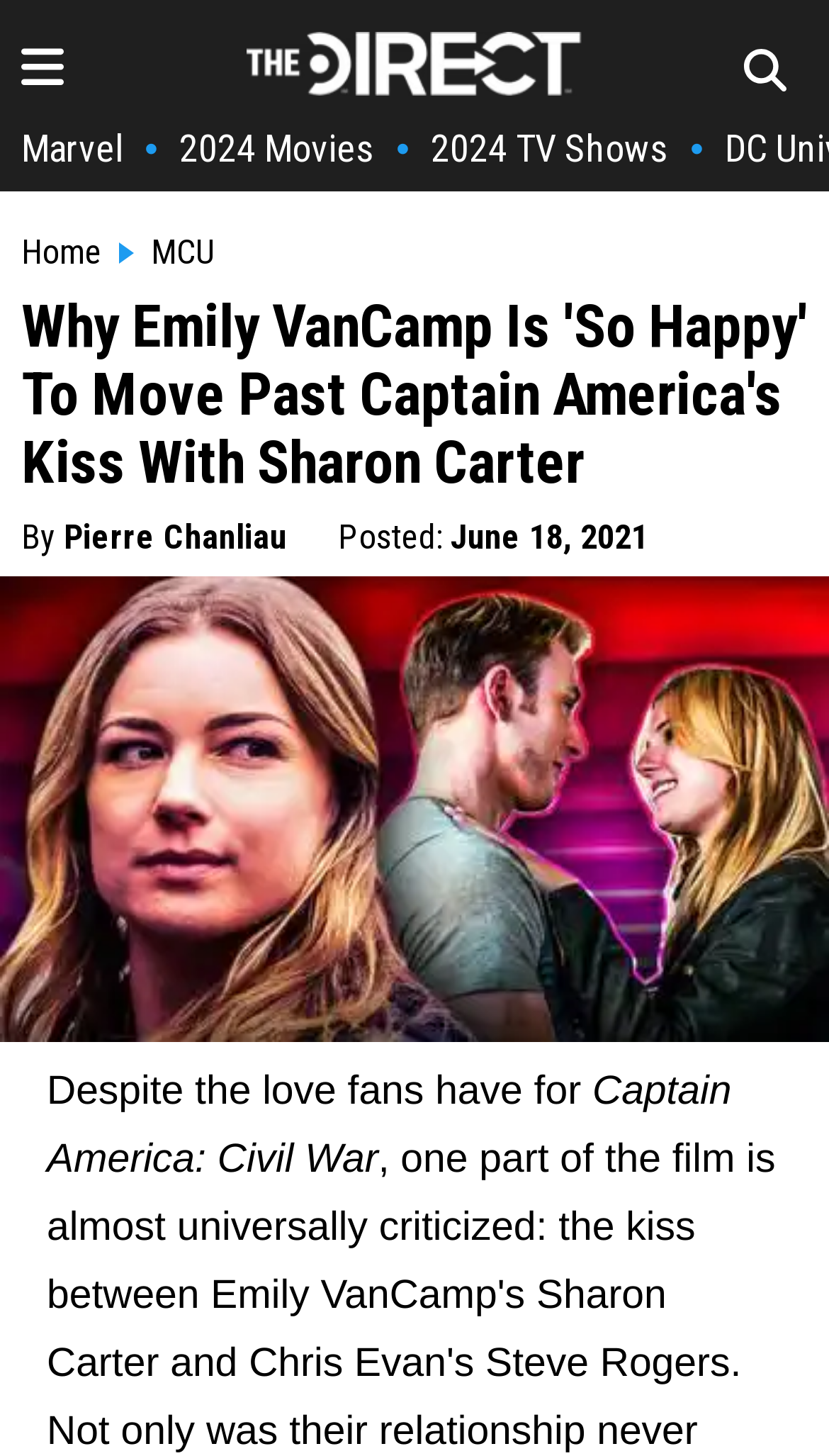Given the description Pierre Chanliau, predict the bounding box coordinates of the UI element. Ensure the coordinates are in the format (top-left x, top-left y, bottom-right x, bottom-right y) and all values are between 0 and 1.

[0.077, 0.355, 0.346, 0.383]